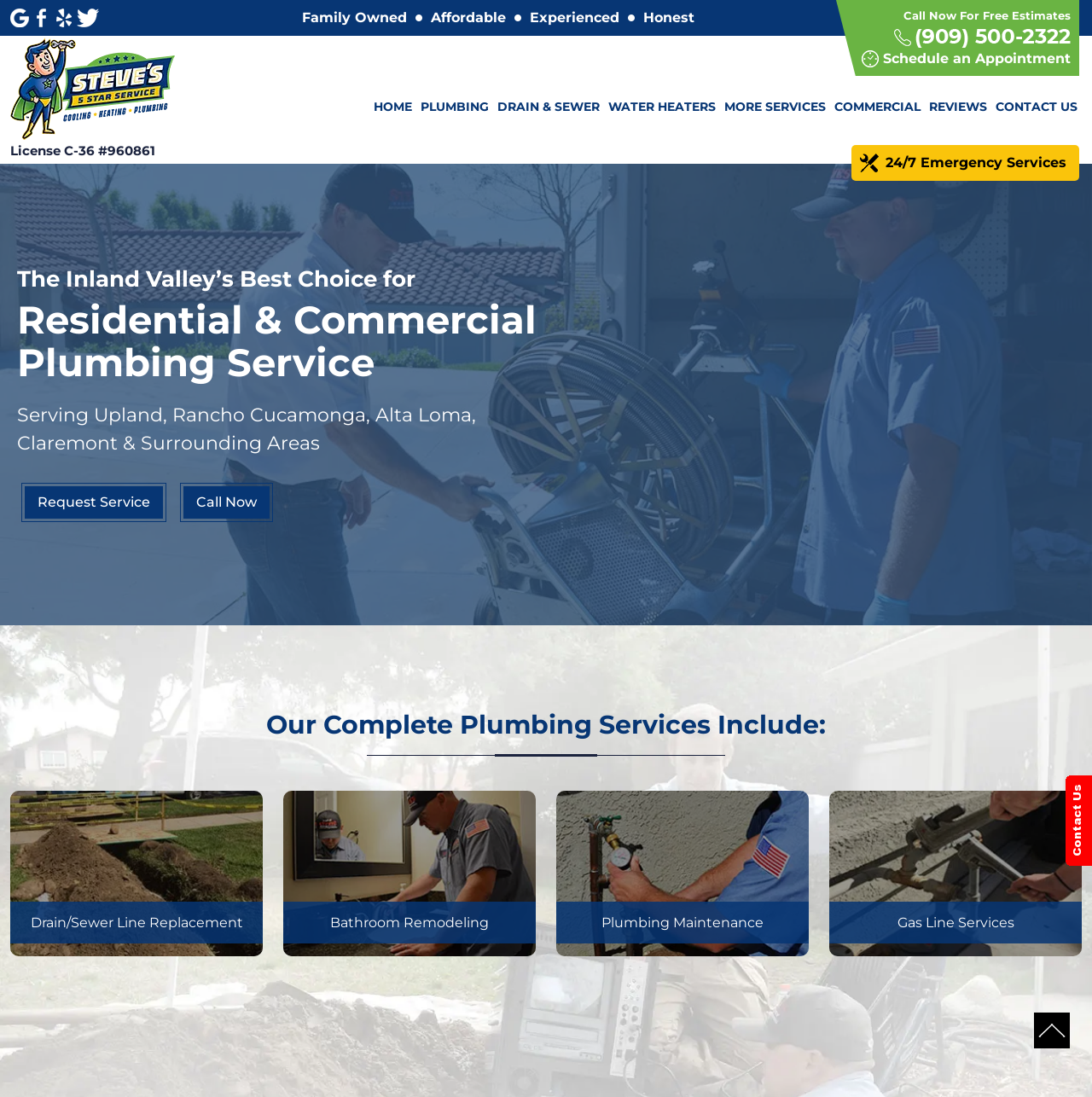Please extract the title of the webpage.

Expert Plumbing Services in Upland, California